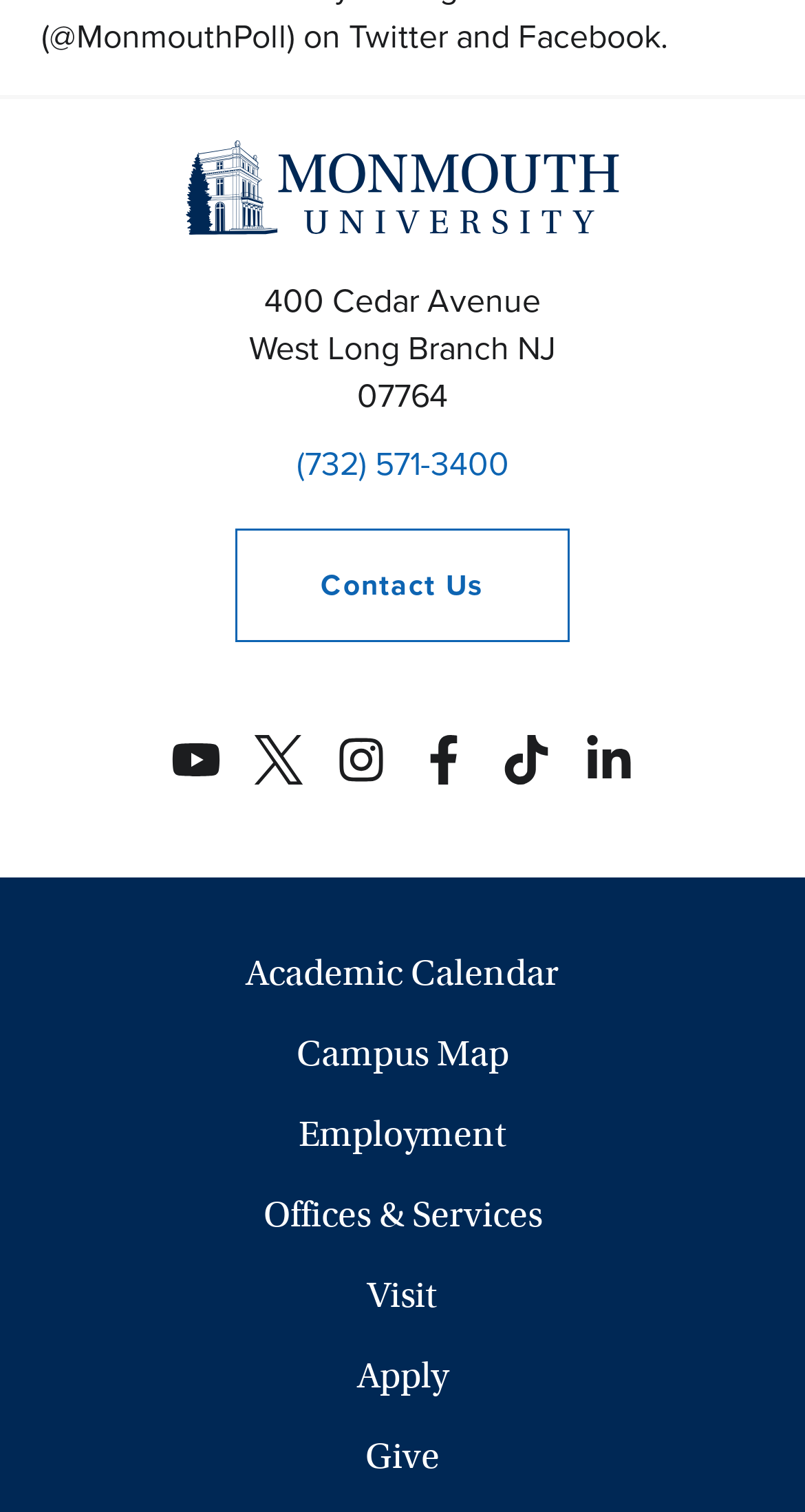How many supplemental links are provided?
Answer the question using a single word or phrase, according to the image.

7